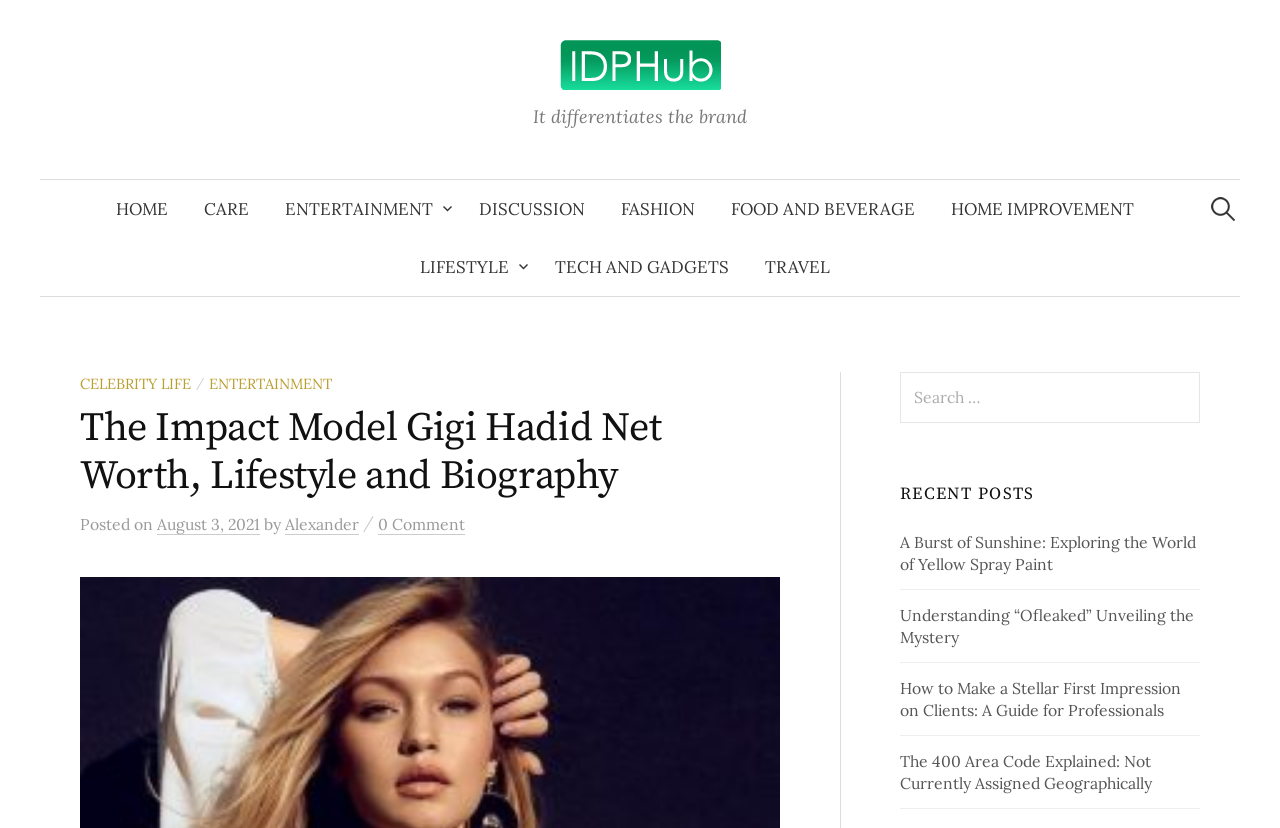Determine the bounding box coordinates for the UI element with the following description: "Understanding “Ofleaked” Unveiling the Mystery". The coordinates should be four float numbers between 0 and 1, represented as [left, top, right, bottom].

[0.703, 0.731, 0.933, 0.781]